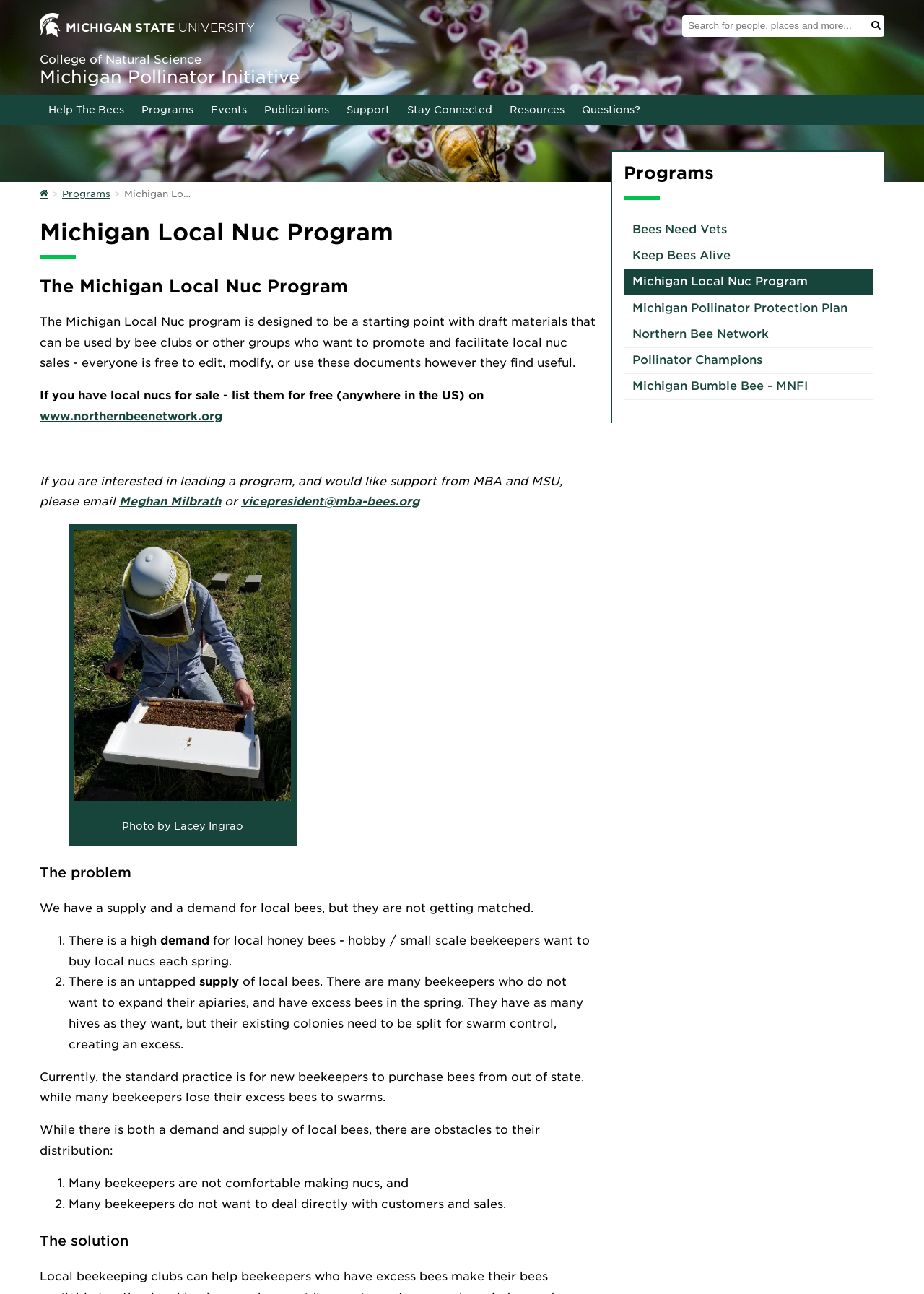Elaborate on the information and visuals displayed on the webpage.

The webpage is about the Michigan Local Nuc Program, which is part of the Michigan Pollinator Initiative. At the top, there is a link to Michigan State University and a search bar with a "Search Tool" label. Below that, there are links to the College of Natural Science and the Michigan Pollinator Initiative.

The primary navigation menu is located below, with links to "Help The Bees", "Programs", "Events", "Publications", "Support", "Stay Connected", "Resources", and "Questions?". 

To the right of the primary navigation menu, there is a breadcrumb navigation menu with links to "Home" and "Programs", followed by a heading that reads "Michigan Local Nuc Program". 

Below the breadcrumb navigation menu, there is a paragraph of text that explains the purpose of the Michigan Local Nuc Program, which is to facilitate local nuc sales and provide resources for bee clubs and groups. 

There is also a call to action to list local nucs for sale on a website, and an invitation to email for support in leading a program. 

An image of a beekeeper opening a nuc box is displayed, with a caption "Photo by Lacey Ingrao". 

The webpage then discusses the problem of mismatched supply and demand for local bees, with a list of two points: a high demand for local honey bees and an untapped supply of local bees. 

The solution to this problem is presented, with a list of two obstacles to the distribution of local bees: many beekeepers are not comfortable making nucs, and many beekeepers do not want to deal directly with customers and sales. 

Finally, there is a secondary navigation menu on the right side of the page, with links to various programs, including "Bees Need Vets", "Keep Bees Alive", and "Michigan Pollinator Protection Plan".